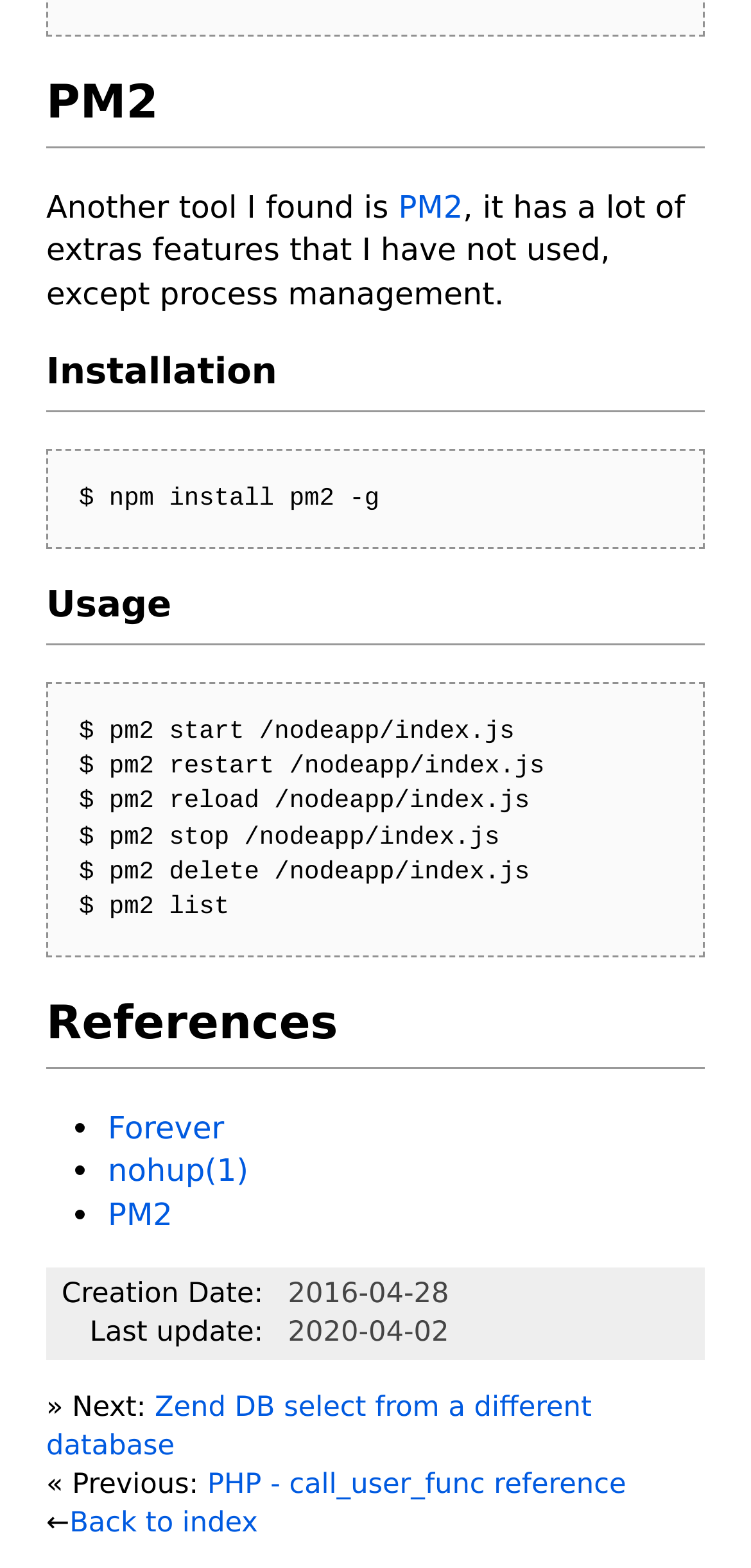What is the link to the previous webpage?
Answer the question with a single word or phrase derived from the image.

PHP - call_user_func reference